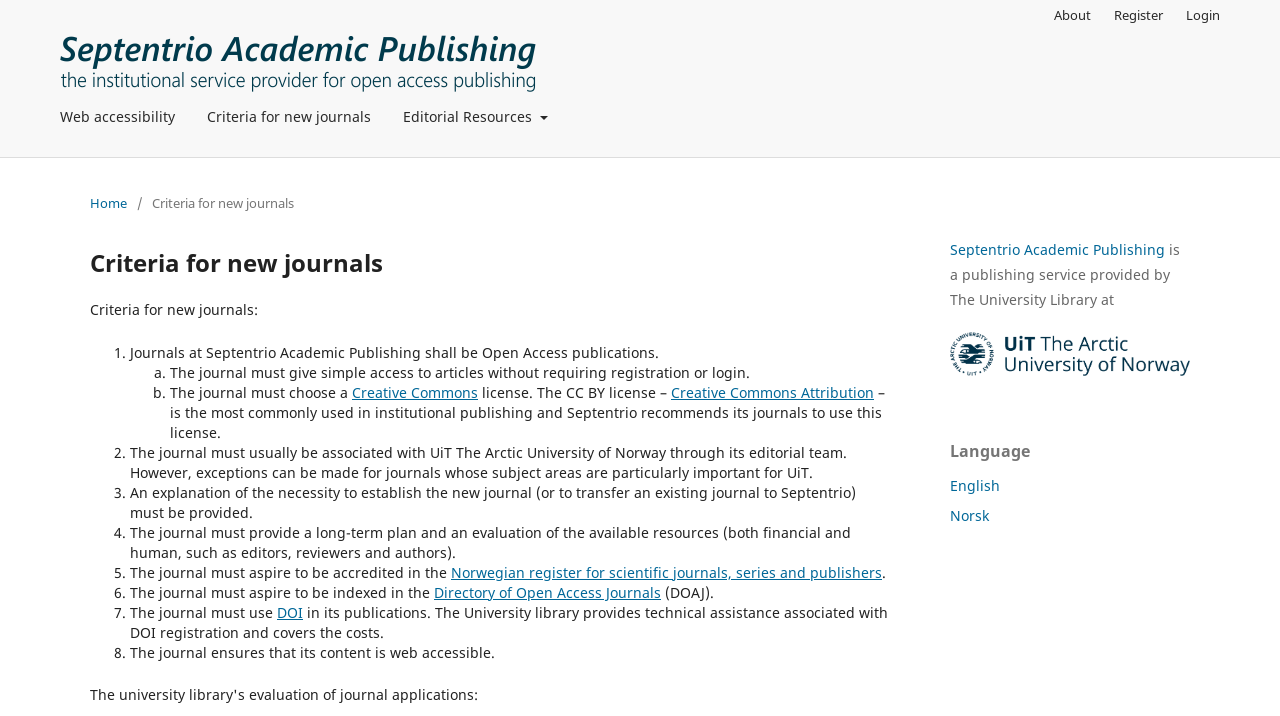Please specify the bounding box coordinates of the region to click in order to perform the following instruction: "Send a link to a friend".

None